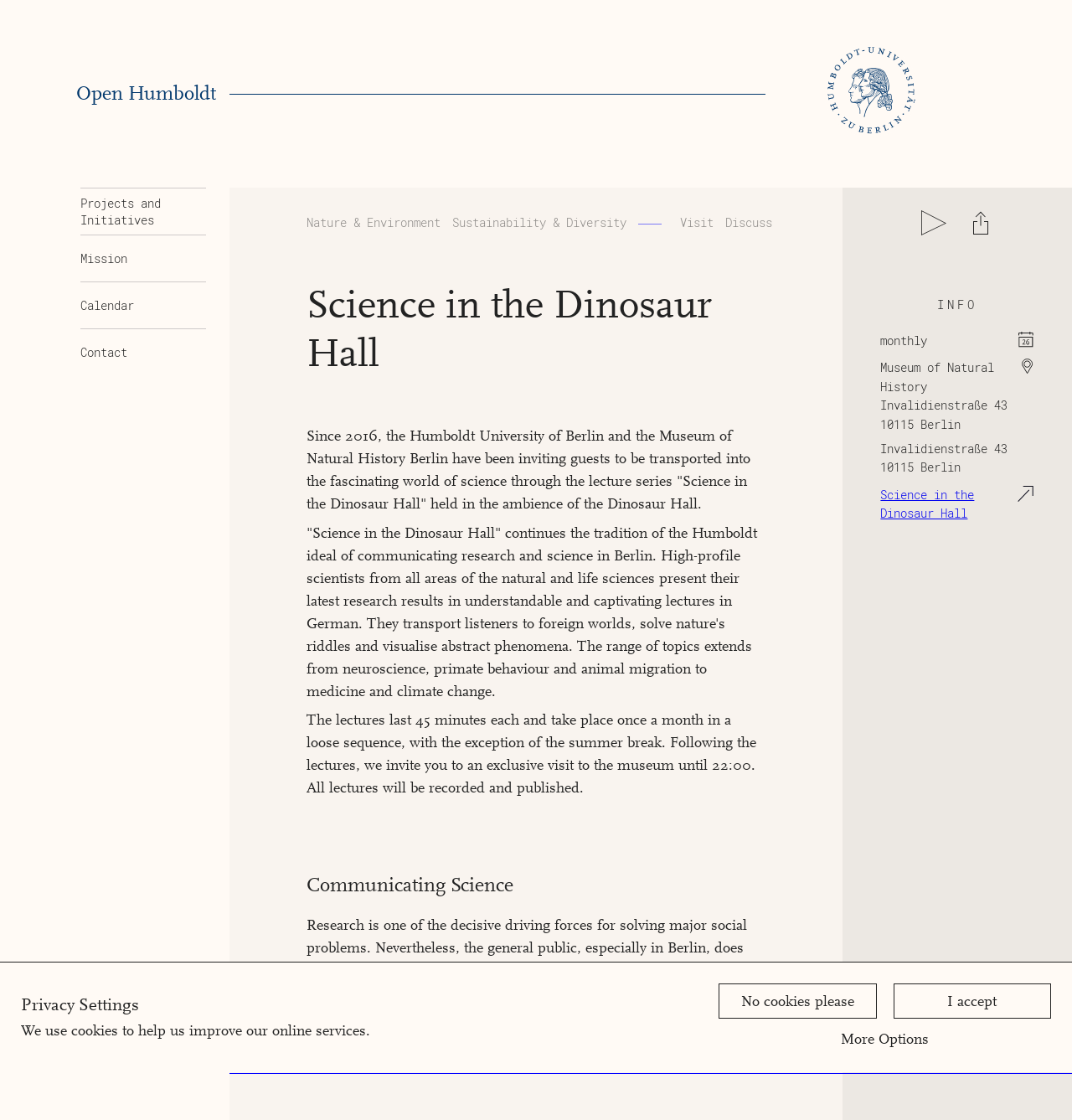Please locate the bounding box coordinates of the region I need to click to follow this instruction: "Watch the video".

[0.849, 0.178, 0.893, 0.22]